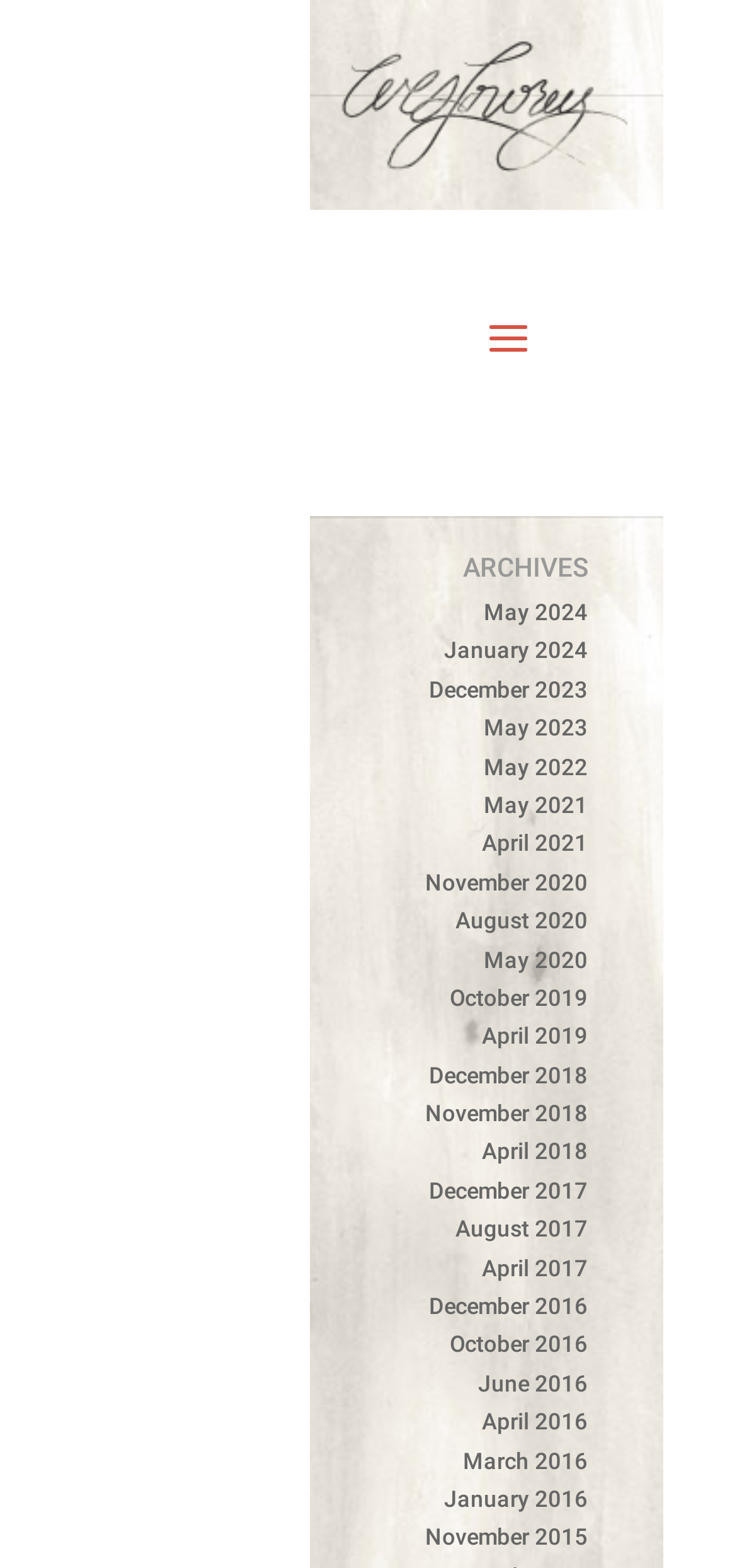Create a detailed description of the webpage's content and layout.

The webpage is an archive page for Wes Lowrey, featuring a collection of links organized by month and year. At the top, there is a small image, taking up about a quarter of the screen width, positioned near the top left corner. Below the image, a prominent heading "ARCHIVES" is centered, spanning about half of the screen width.

Below the heading, a list of links is presented, each representing a specific month and year, such as "May 2024", "January 2024", and so on. These links are stacked vertically, with the most recent ones at the top and the oldest ones at the bottom. Each link takes up about a quarter of the screen width and is aligned to the right side of the page.

There are a total of 28 links, covering a period from May 2024 to November 2015. The links are densely packed, with minimal spacing between them, giving the page a compact and organized feel. Overall, the webpage provides a clear and concise way to access archived content, with a simple and easy-to-navigate layout.